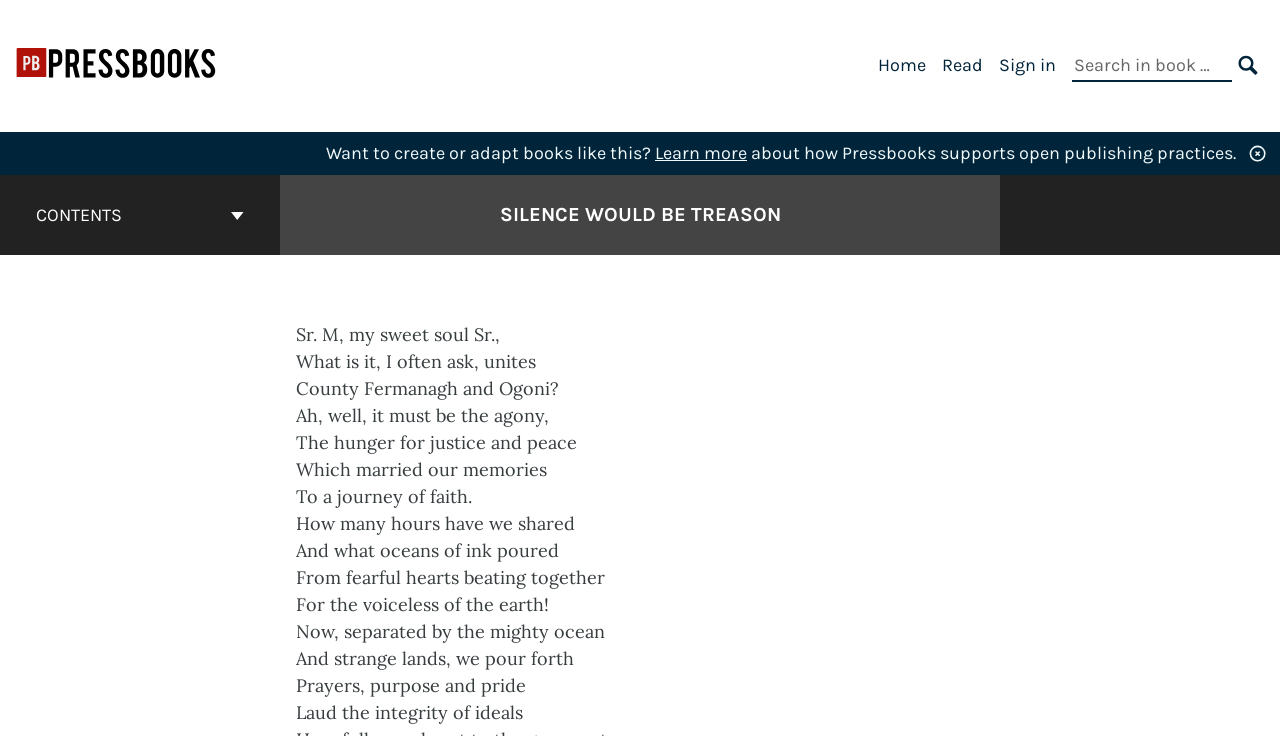For the following element description, predict the bounding box coordinates in the format (top-left x, top-left y, bottom-right x, bottom-right y). All values should be floating point numbers between 0 and 1. Description: aria-label="Pressbooks Create"

[0.012, 0.084, 0.17, 0.11]